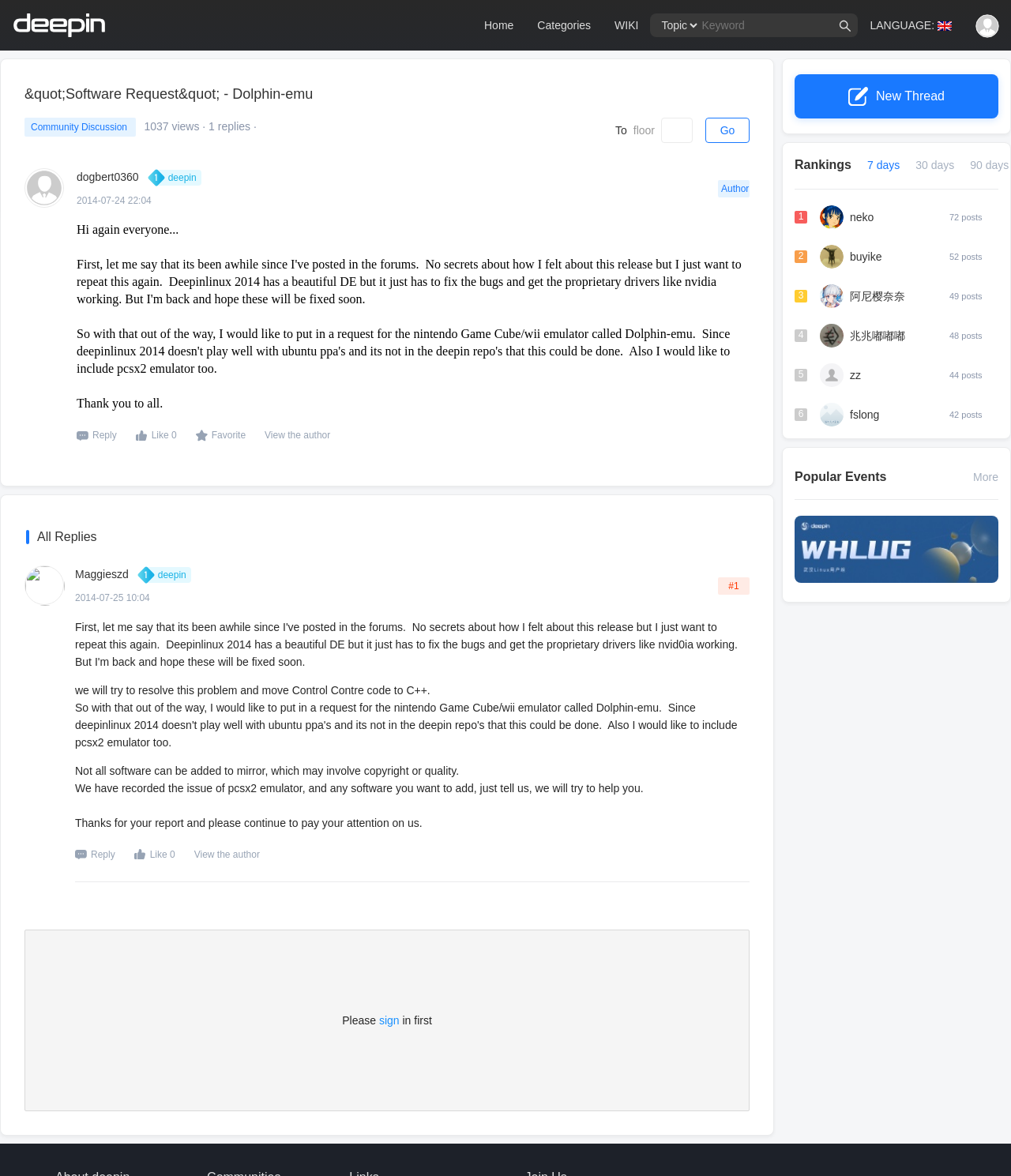Who is the author of the original post?
Examine the webpage screenshot and provide an in-depth answer to the question.

The author of the original post is identified as 'dogbert0360', which is displayed next to the original post's content.